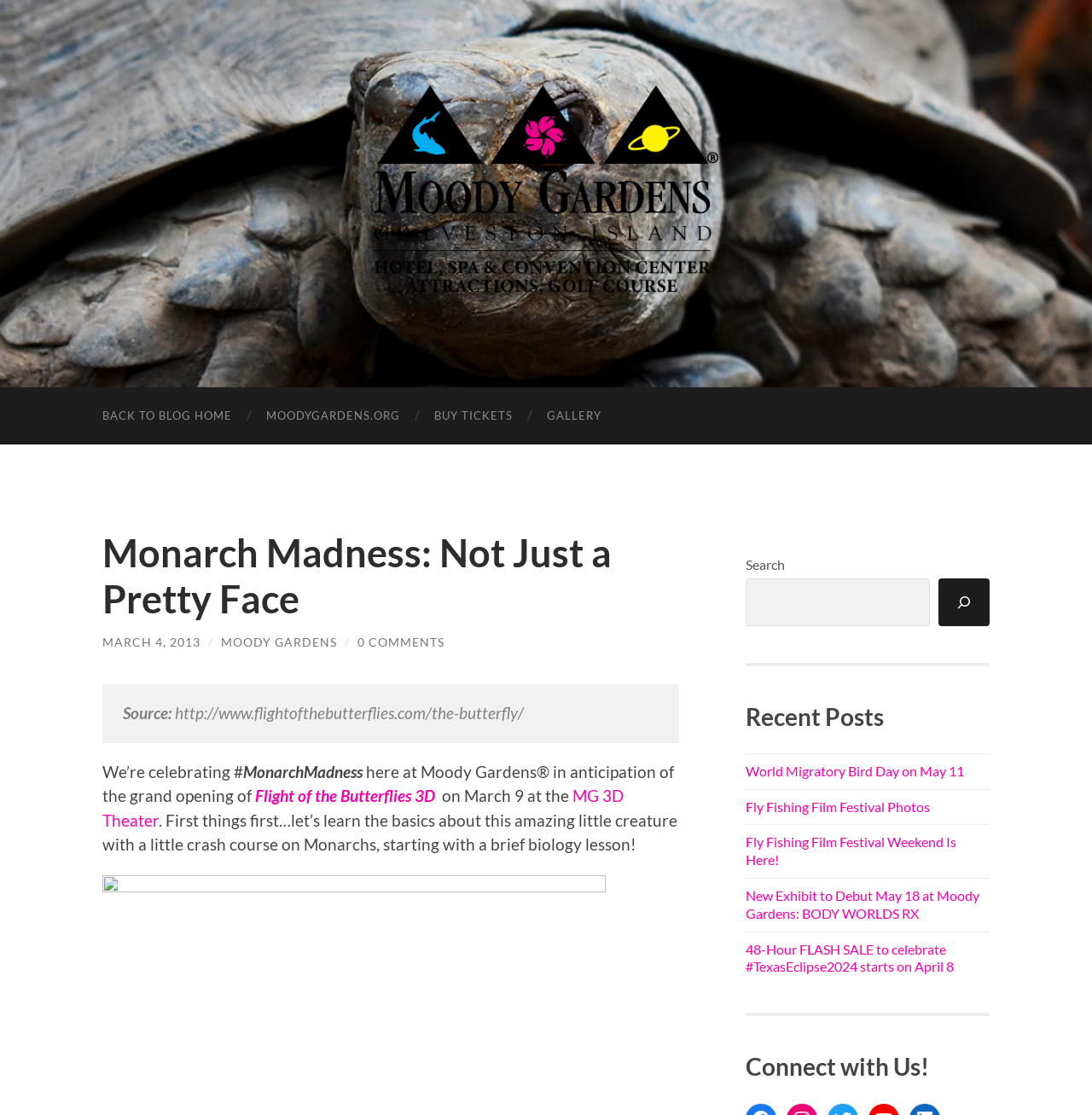What is the topic of the blog post?
Please give a detailed and elaborate explanation in response to the question.

The topic of the blog post can be inferred from the text, which mentions 'Monarch Madness' and provides a brief biology lesson on Monarchs.